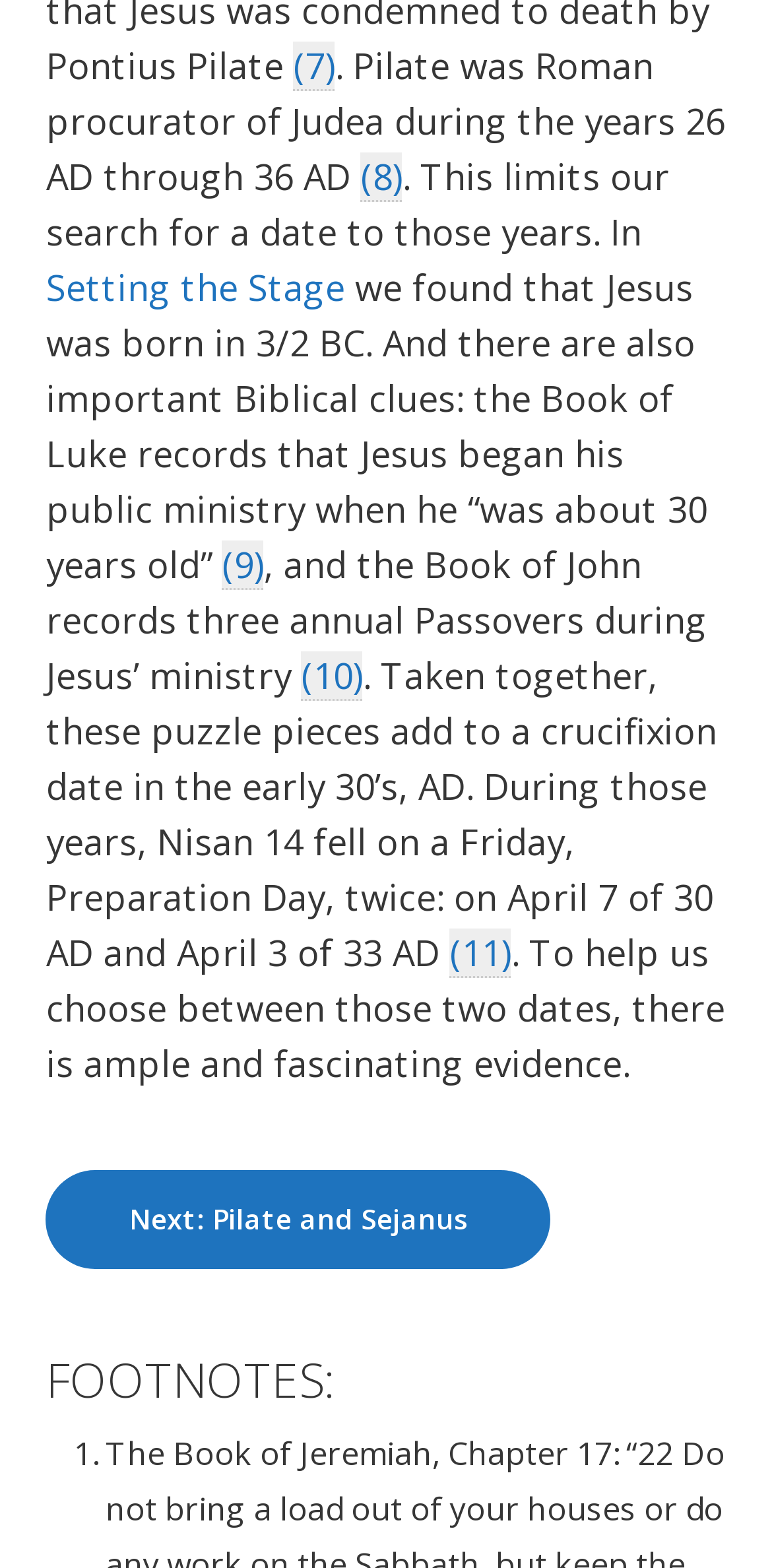Answer this question using a single word or a brief phrase:
Who was the Roman procurator of Judea?

Pilate